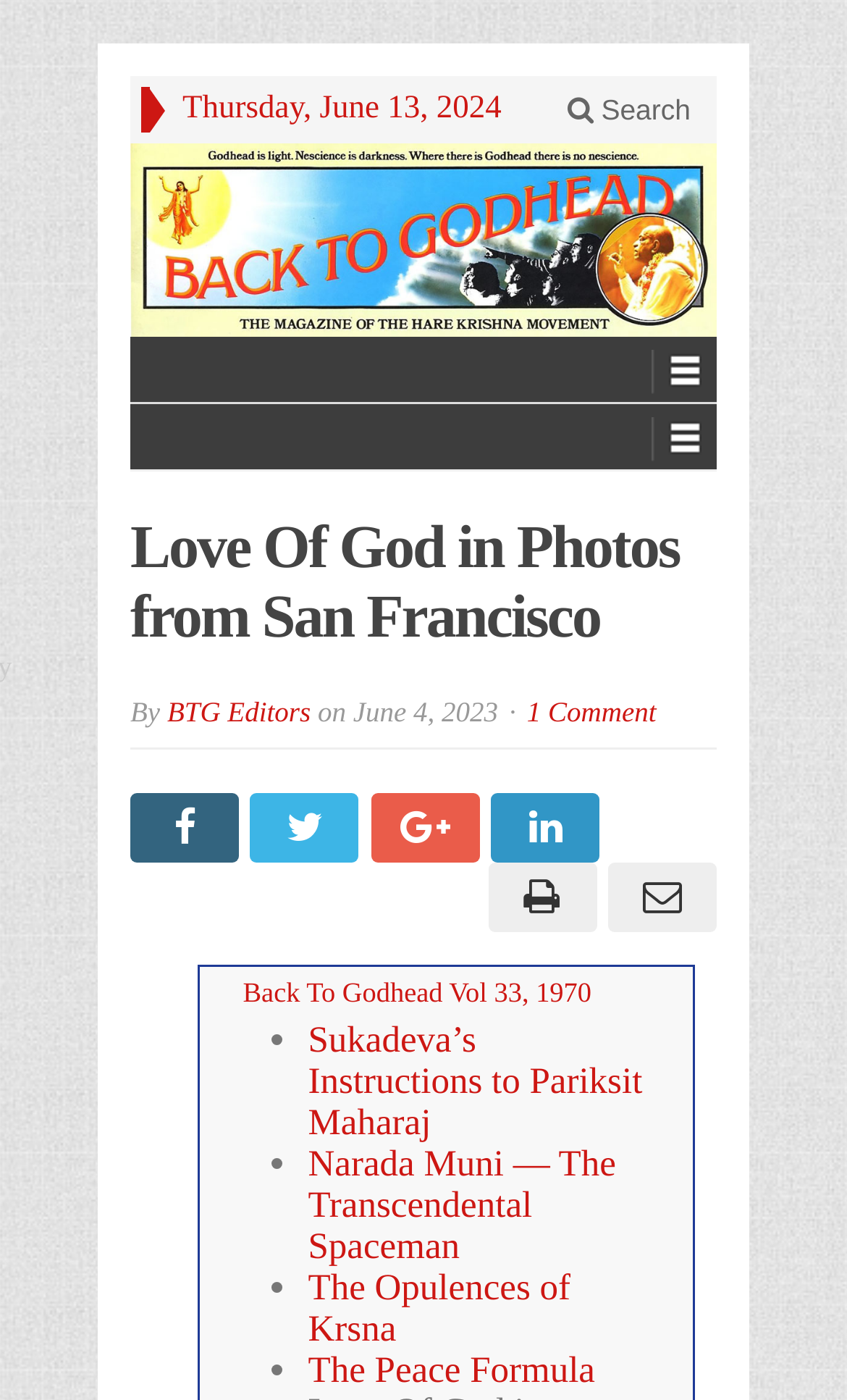Pinpoint the bounding box coordinates of the element to be clicked to execute the instruction: "Read the article 'Love Of God in Photos from San Francisco'".

[0.154, 0.368, 0.846, 0.468]